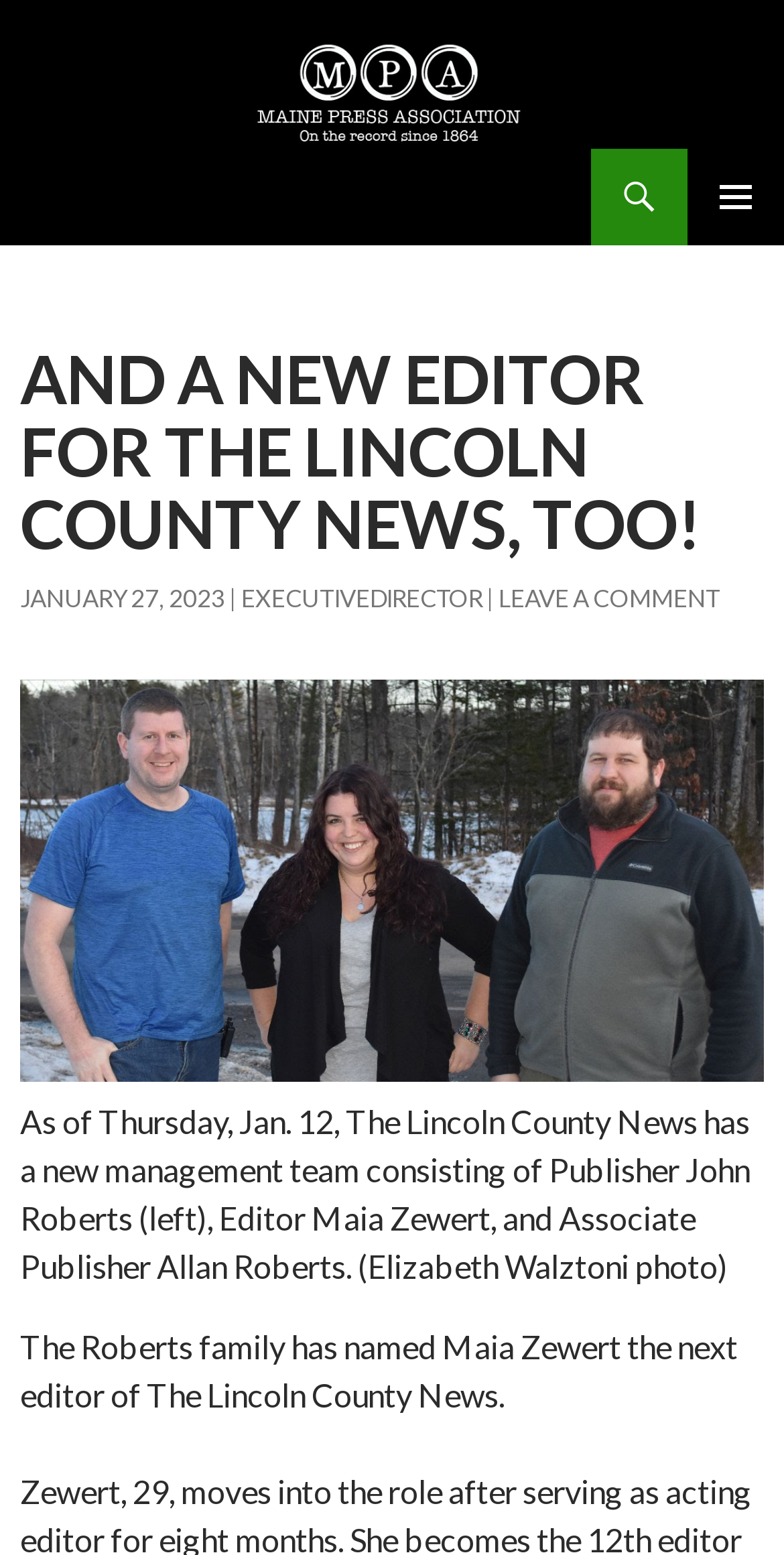Using the given description, provide the bounding box coordinates formatted as (top-left x, top-left y, bottom-right x, bottom-right y), with all values being floating point numbers between 0 and 1. Description: Primary Menu

[0.877, 0.096, 1.0, 0.158]